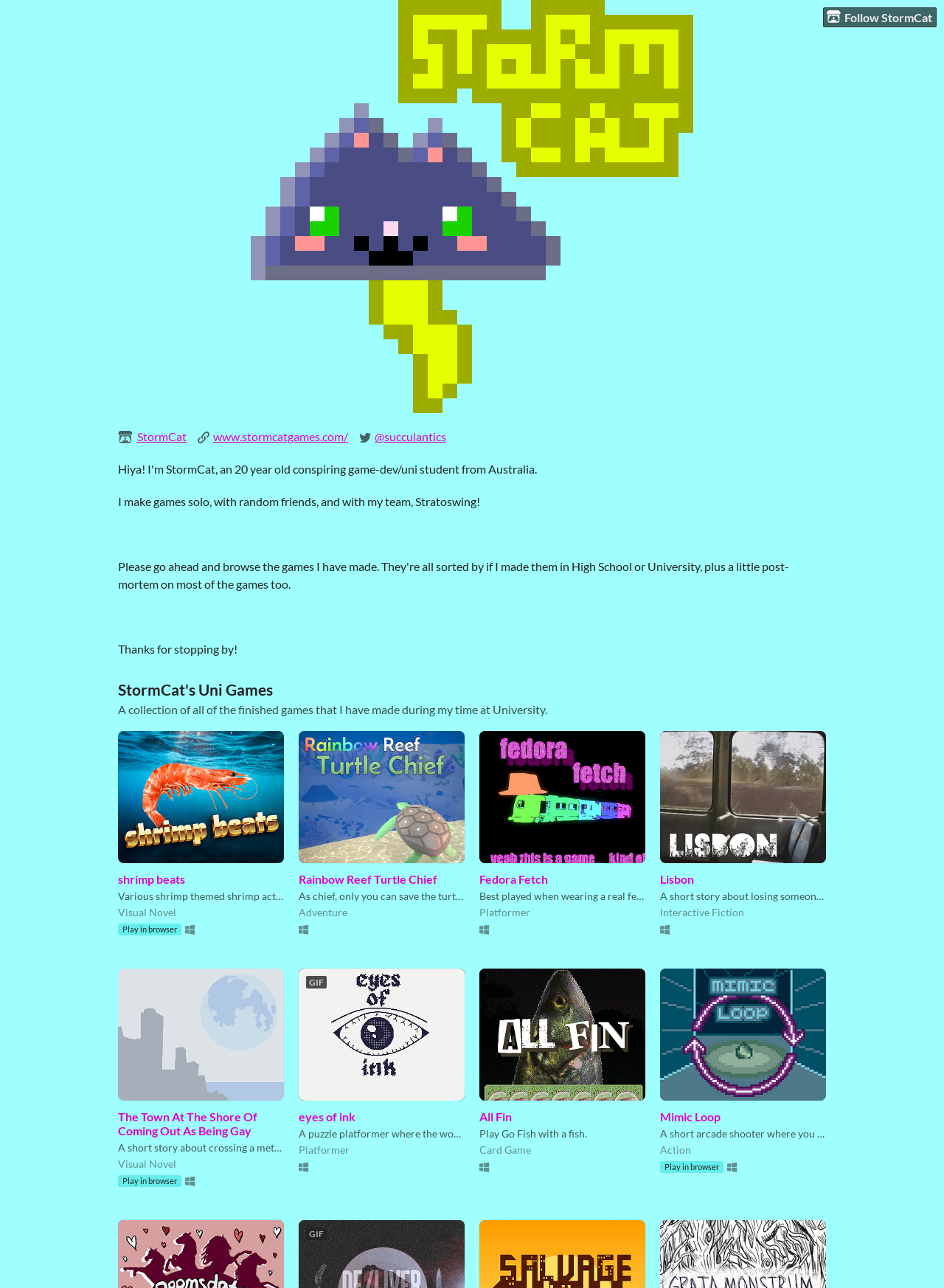From the webpage screenshot, identify the region described by Rainbow Reef Turtle Chief. Provide the bounding box coordinates as (top-left x, top-left y, bottom-right x, bottom-right y), with each value being a floating point number between 0 and 1.

[0.316, 0.677, 0.463, 0.688]